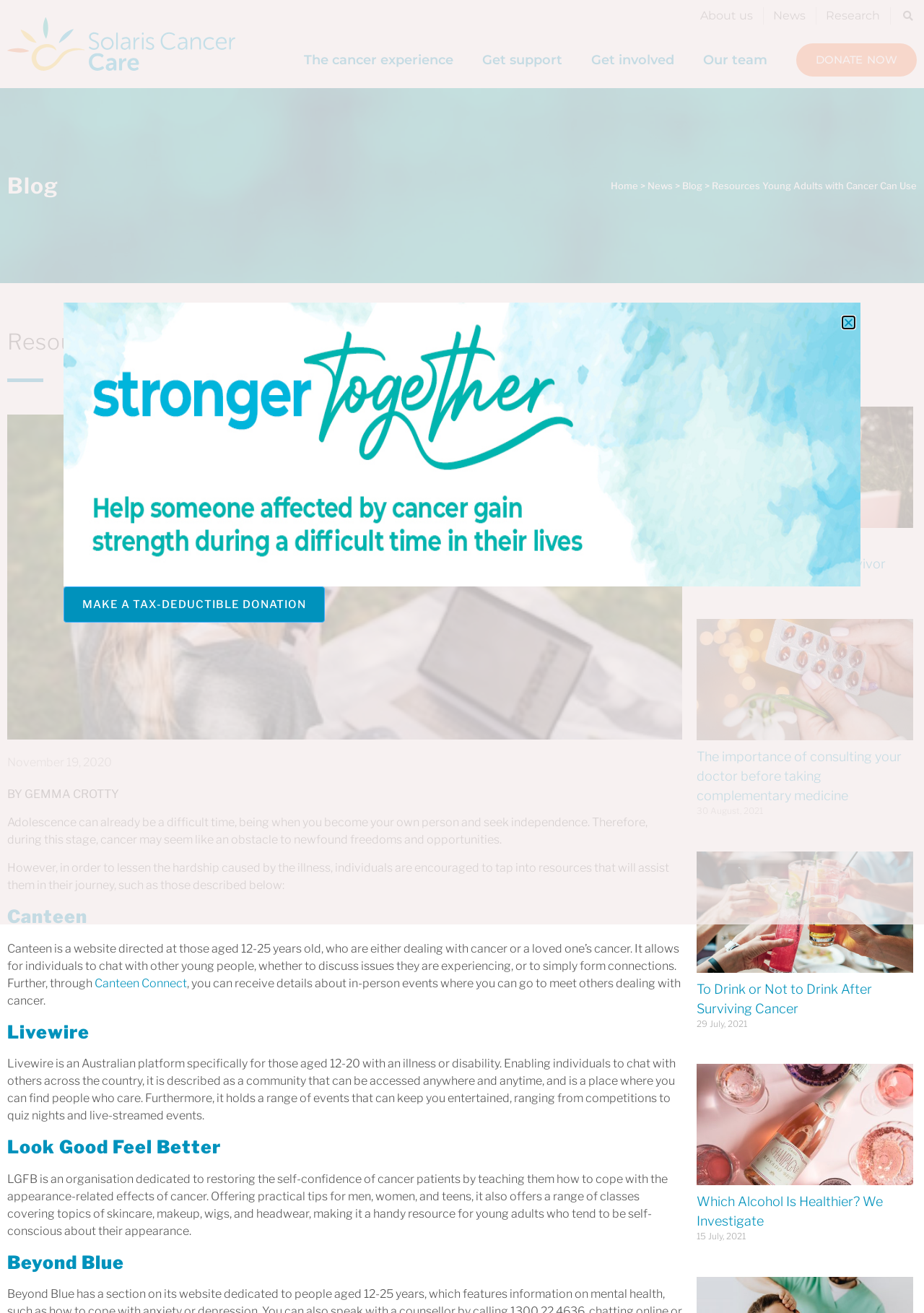Please provide the main heading of the webpage content.

Resources Young Adults with Cancer Can Use